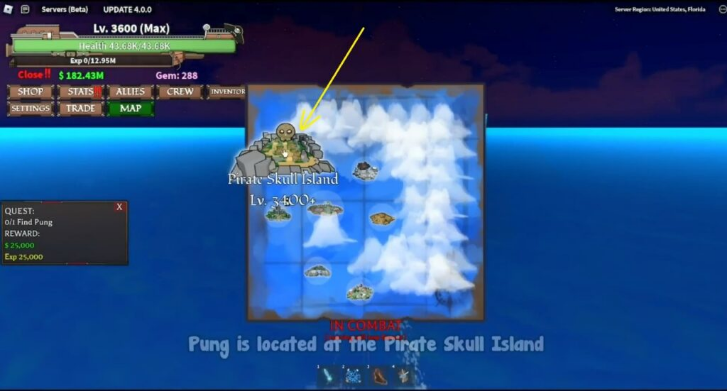Where is Pung located?
Refer to the image and give a detailed answer to the query.

The active quest prompt at the lower part of the screen states that Pung is located at Pirate Skull Island.